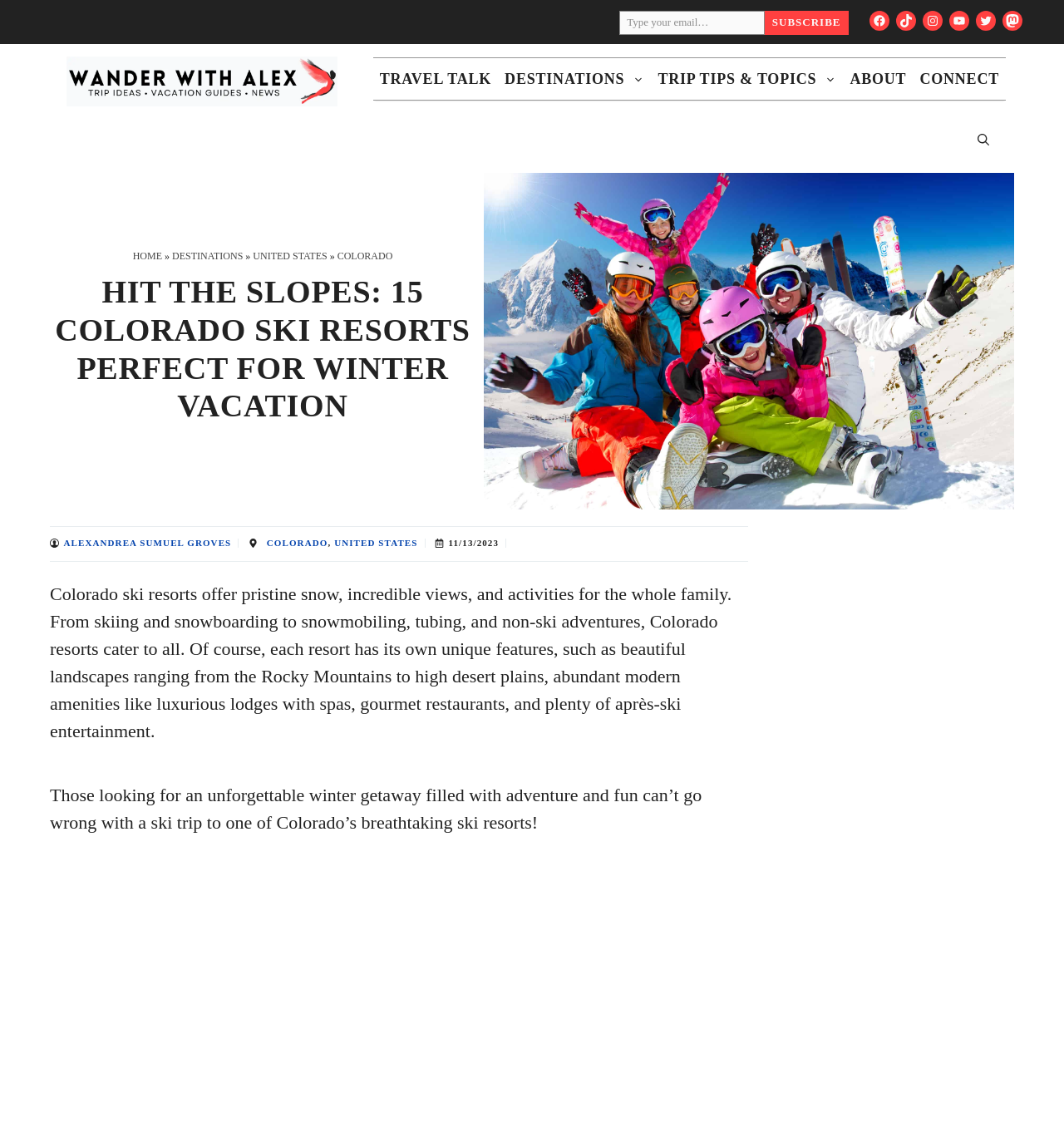What is the author's name mentioned on this webpage?
Please utilize the information in the image to give a detailed response to the question.

The author's name is mentioned in the header section of the webpage, specifically in the link 'ALEXANDREA SUMUEL GROVES', which suggests that this is the author of the article or content on this webpage.